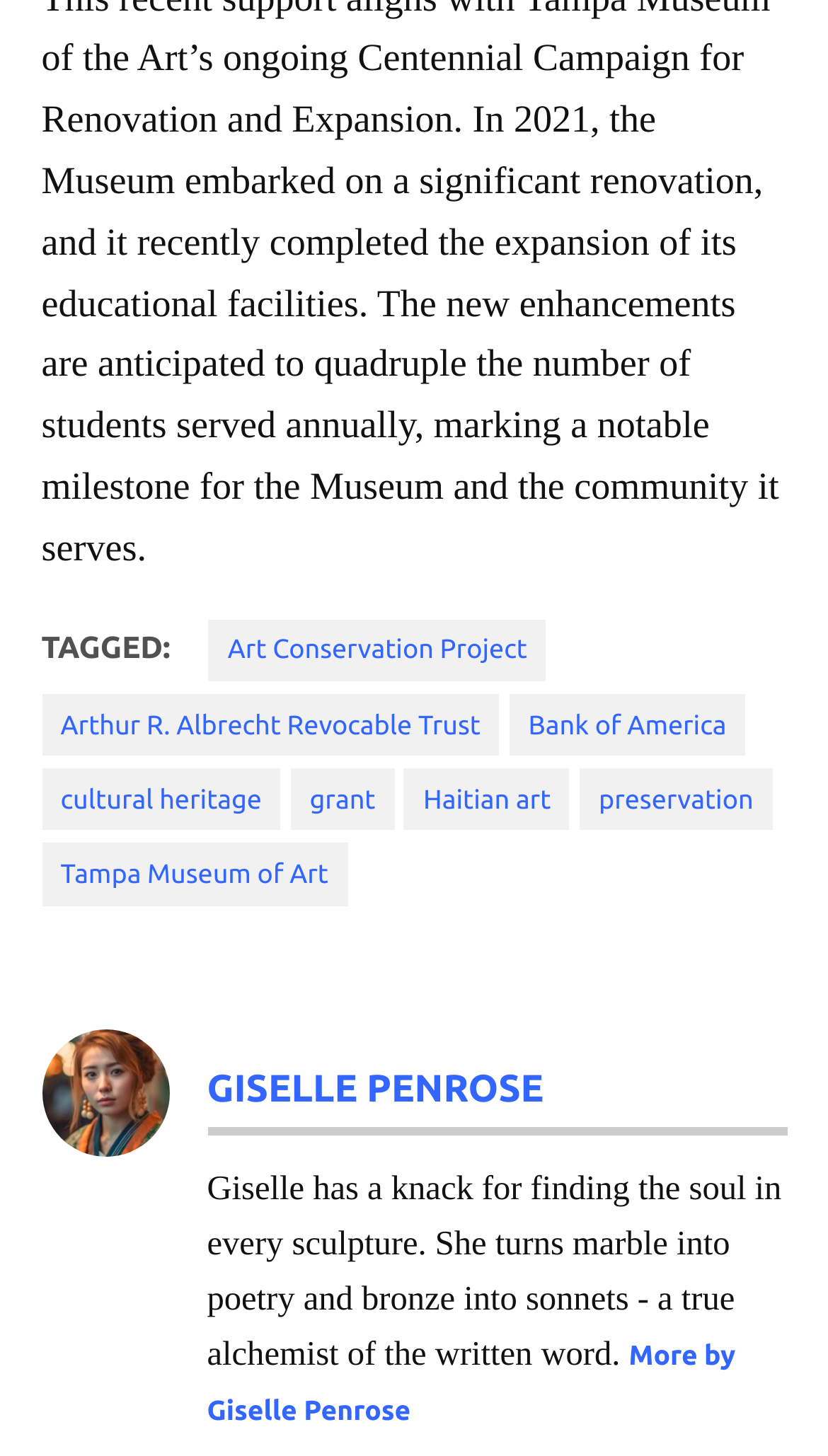Observe the image and answer the following question in detail: What is the theme of the webpage?

The presence of links like 'Art Conservation Project', 'cultural heritage', 'preservation', and 'Haitian art' suggests that the webpage is related to art conservation and preservation.